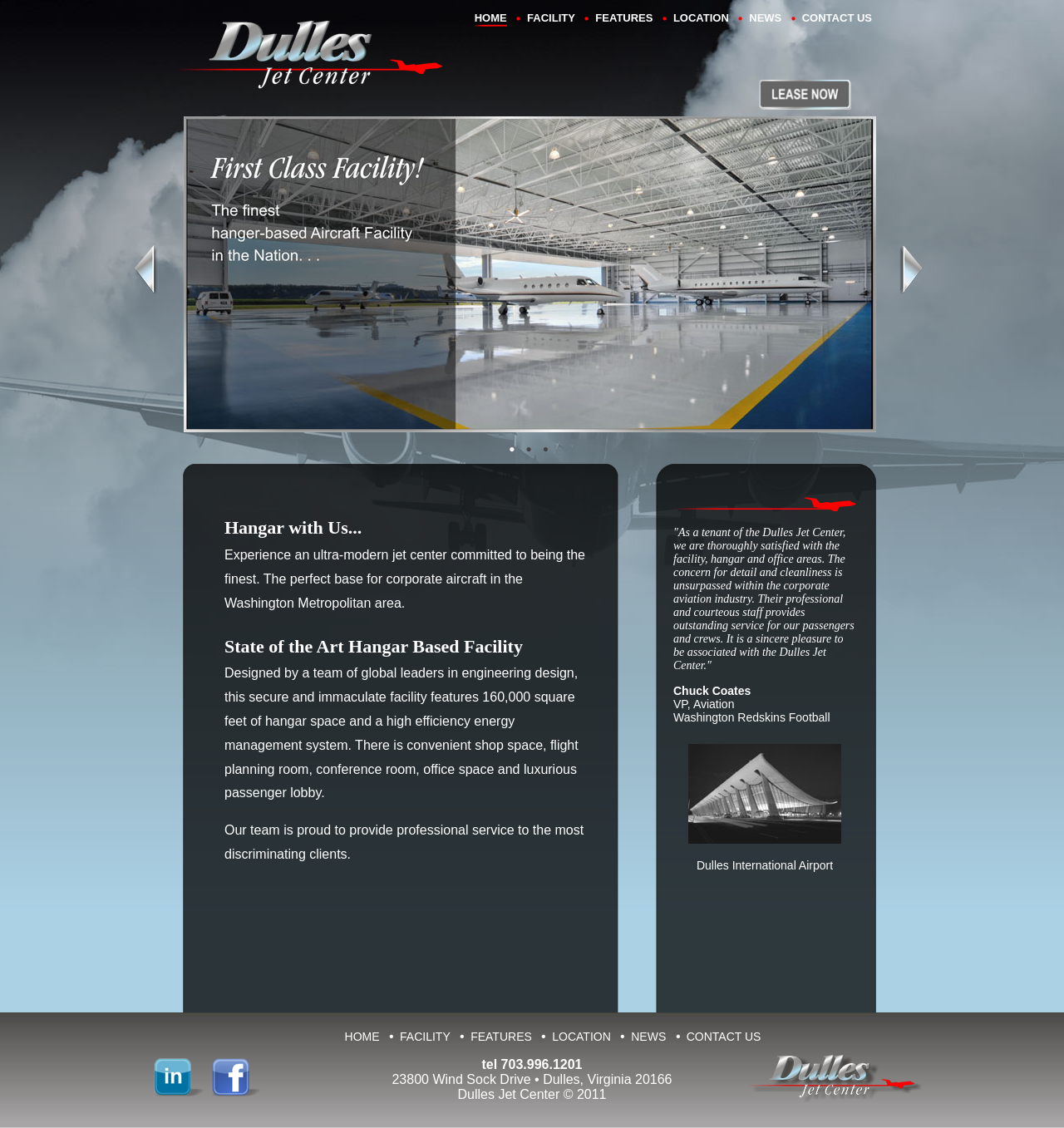Construct a thorough caption encompassing all aspects of the webpage.

The webpage is about Dulles Jet Center, an aircraft hangar rental facility. At the top, there is a logo of Dulles Jet Center, accompanied by a navigation menu with links to HOME, FACILITY, FEATURES, LOCATION, NEWS, and CONTACT US. Below the navigation menu, there is a call-to-action button "Lease Now" with an associated image.

The main content of the webpage is divided into two columns. The left column features a large image with a caption "First Class Service - Professionally Staffed 24-7". The right column contains a heading "Hangar with Us..." followed by a paragraph describing the facility as an ultra-modern jet center committed to being the finest. Below this, there is another heading "State of the Art Hangar Based Facility" followed by a detailed description of the facility's features, including its size, energy management system, and amenities.

Further down, there is a quote section with a testimonial from Chuck Coates, VP of Aviation at Washington Redskins Football, praising the facility and its staff. The quote is accompanied by the company logo and a source attribution.

At the bottom of the page, there is a section with links to social media platforms, including Linkedin and Facebook, as well as a copyright notice and contact information, including a phone number and address.

Throughout the page, there are several images, including the Dulles Jet Center logo, the "Lease Now" button, and the social media icons. The overall layout is organized, with clear headings and concise text, making it easy to navigate and understand the content.